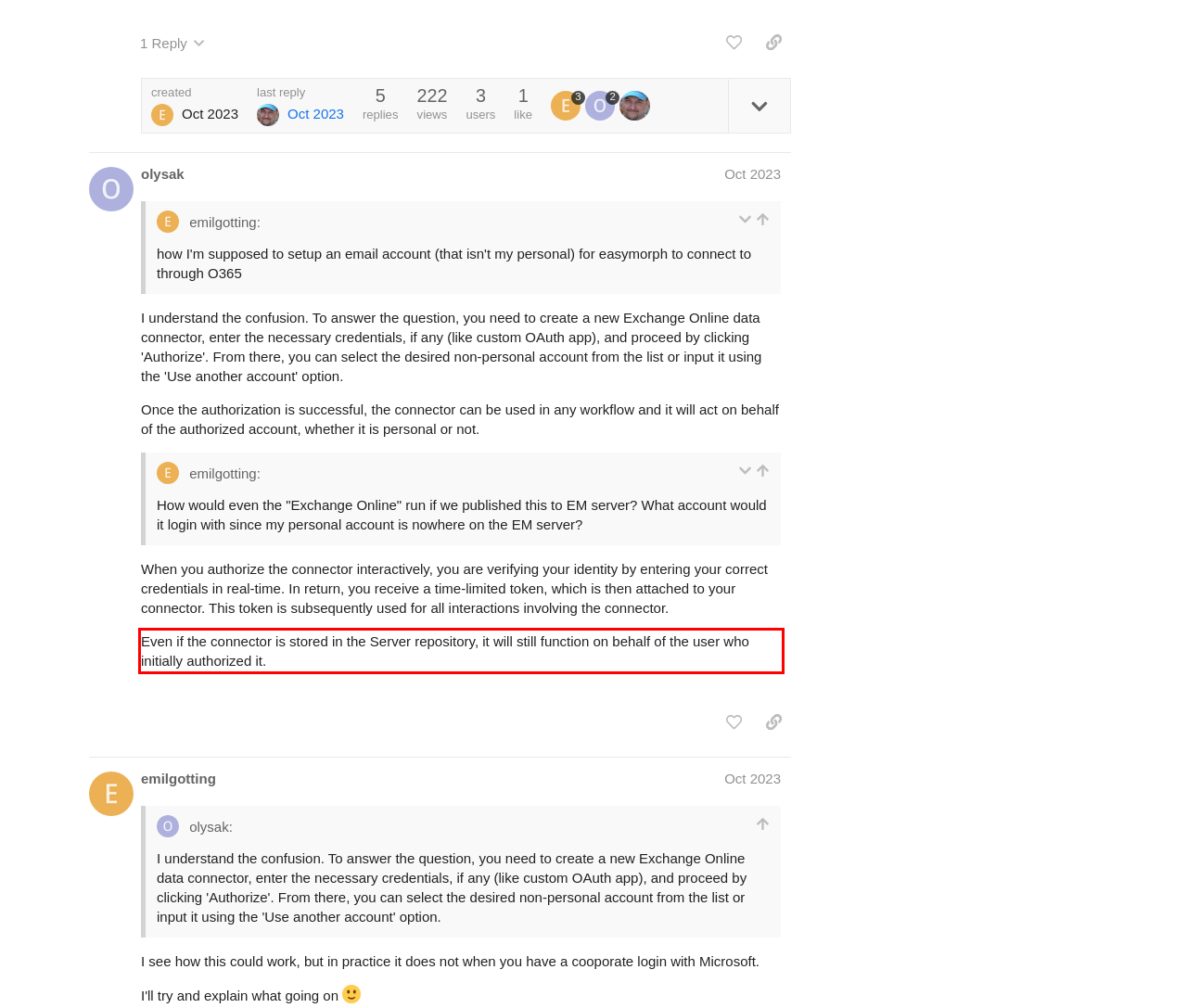By examining the provided screenshot of a webpage, recognize the text within the red bounding box and generate its text content.

Even if the connector is stored in the Server repository, it will still function on behalf of the user who initially authorized it.